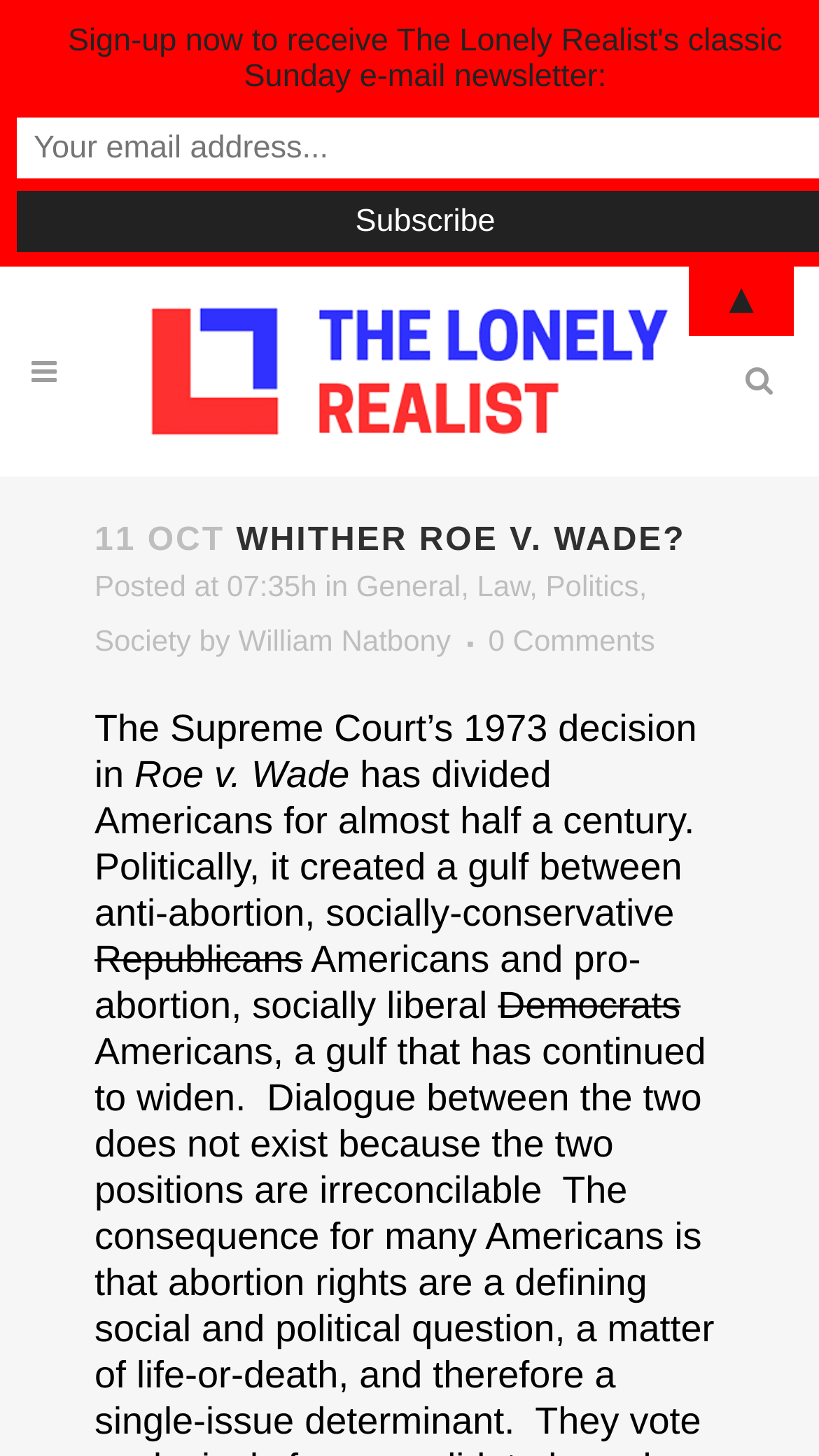Please identify the bounding box coordinates of the element's region that should be clicked to execute the following instruction: "View the post". The bounding box coordinates must be four float numbers between 0 and 1, i.e., [left, top, right, bottom].

[0.115, 0.36, 0.885, 0.383]